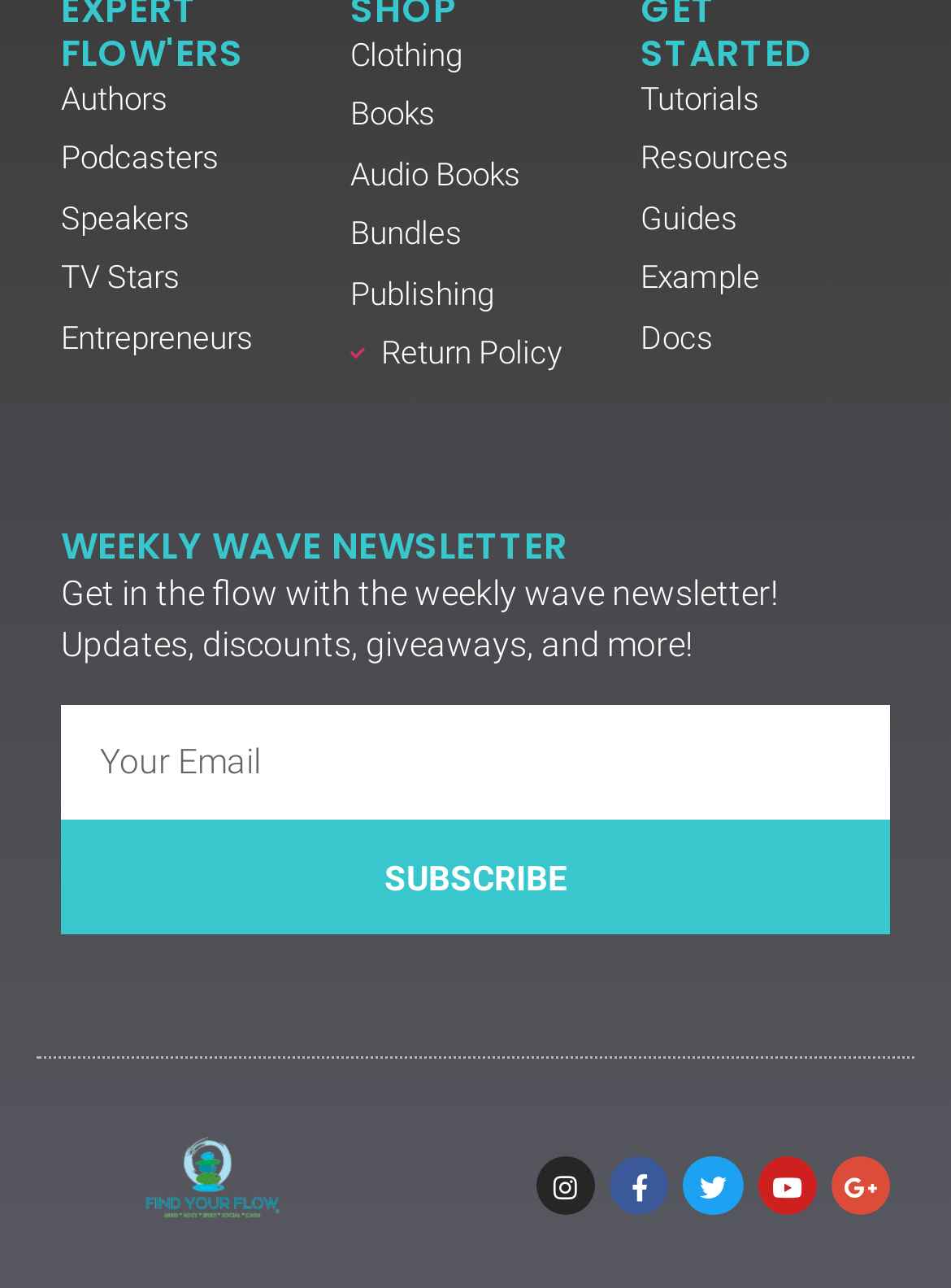Please provide a one-word or short phrase answer to the question:
What is the purpose of the textbox?

Enter Email